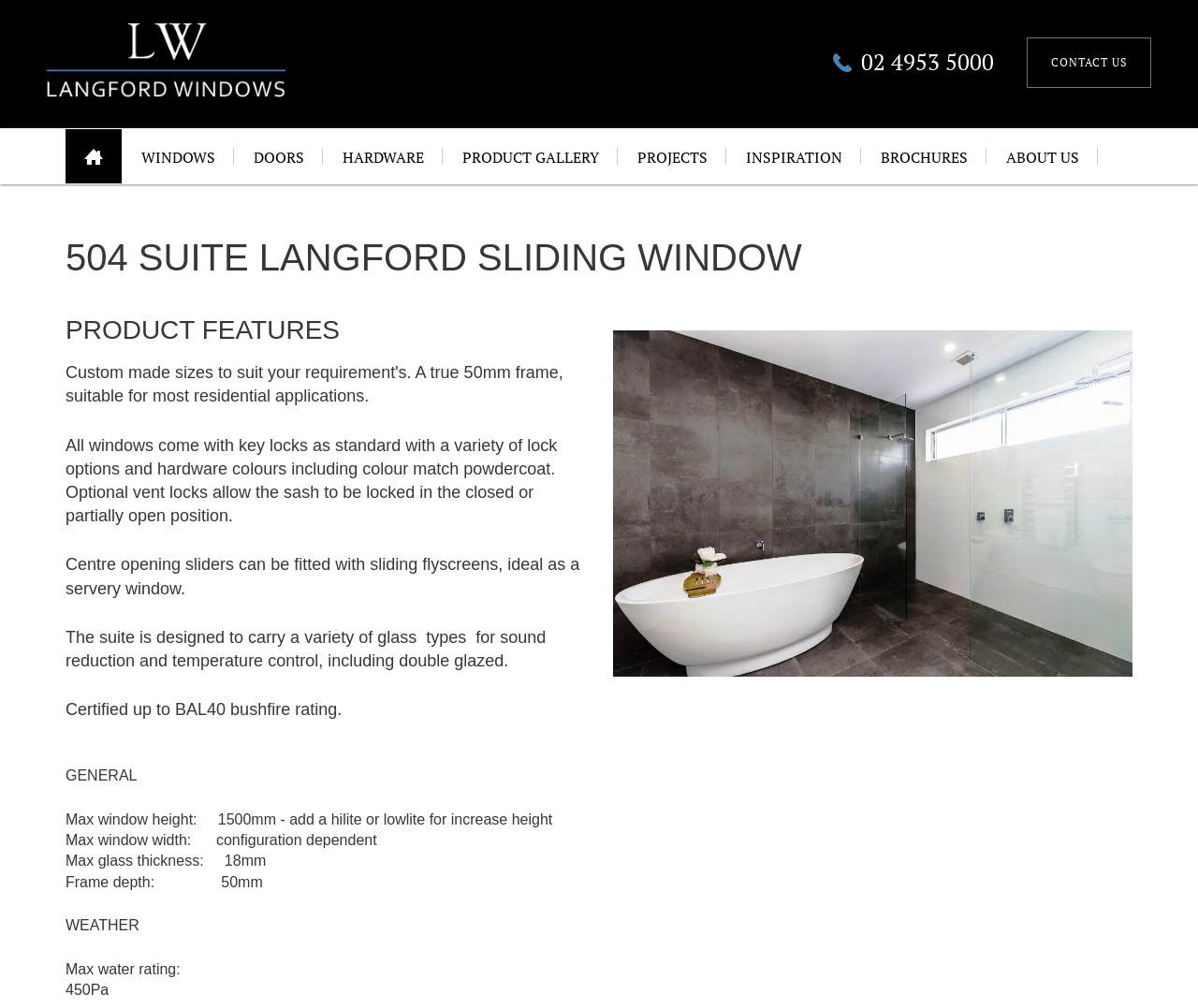Examine the screenshot and answer the question in as much detail as possible: What is the frame depth of the window?

I found the frame depth by reading the static text element that says 'Frame depth: 50mm'.